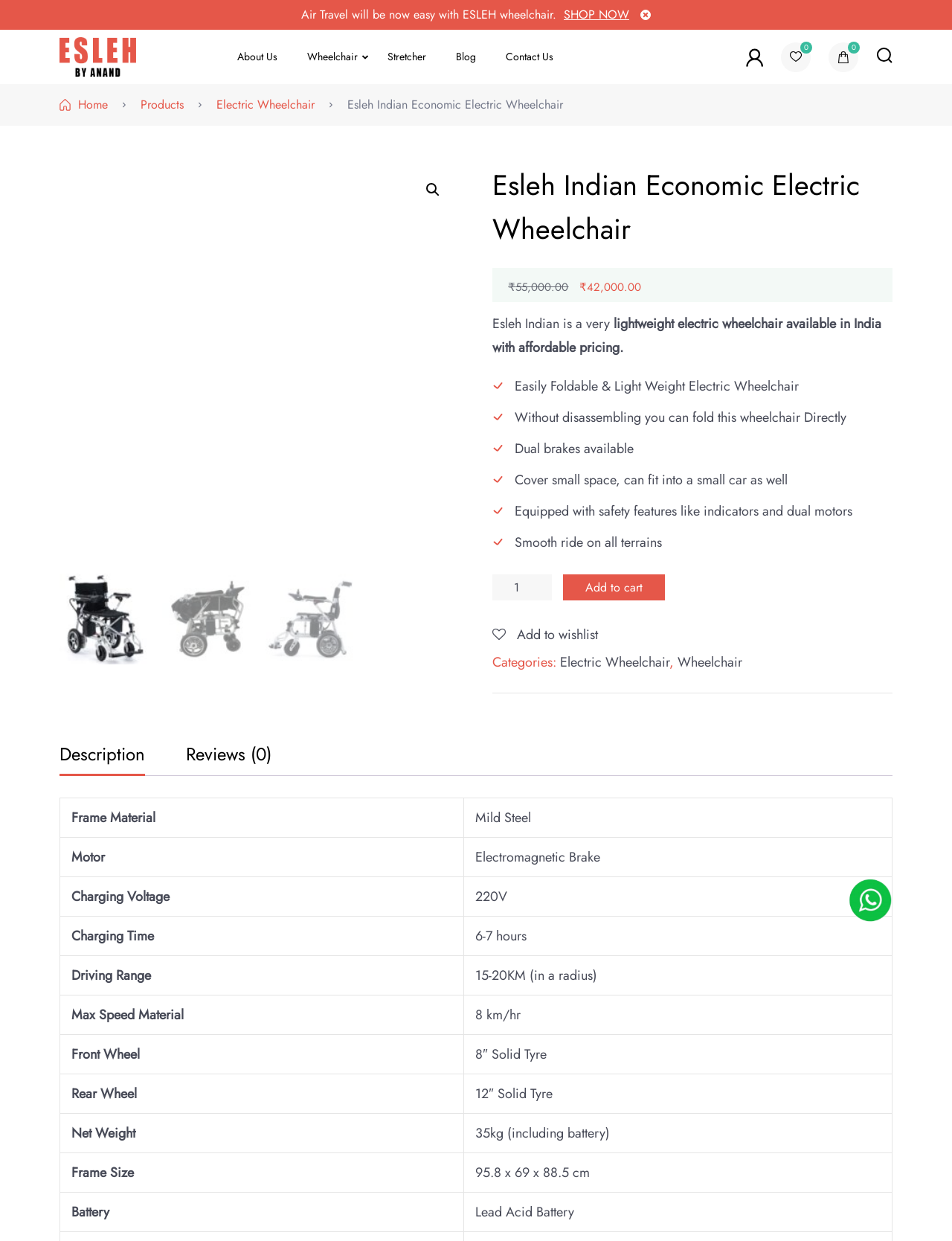Please respond to the question using a single word or phrase:
What is the name of the electric wheelchair?

Esleh Indian